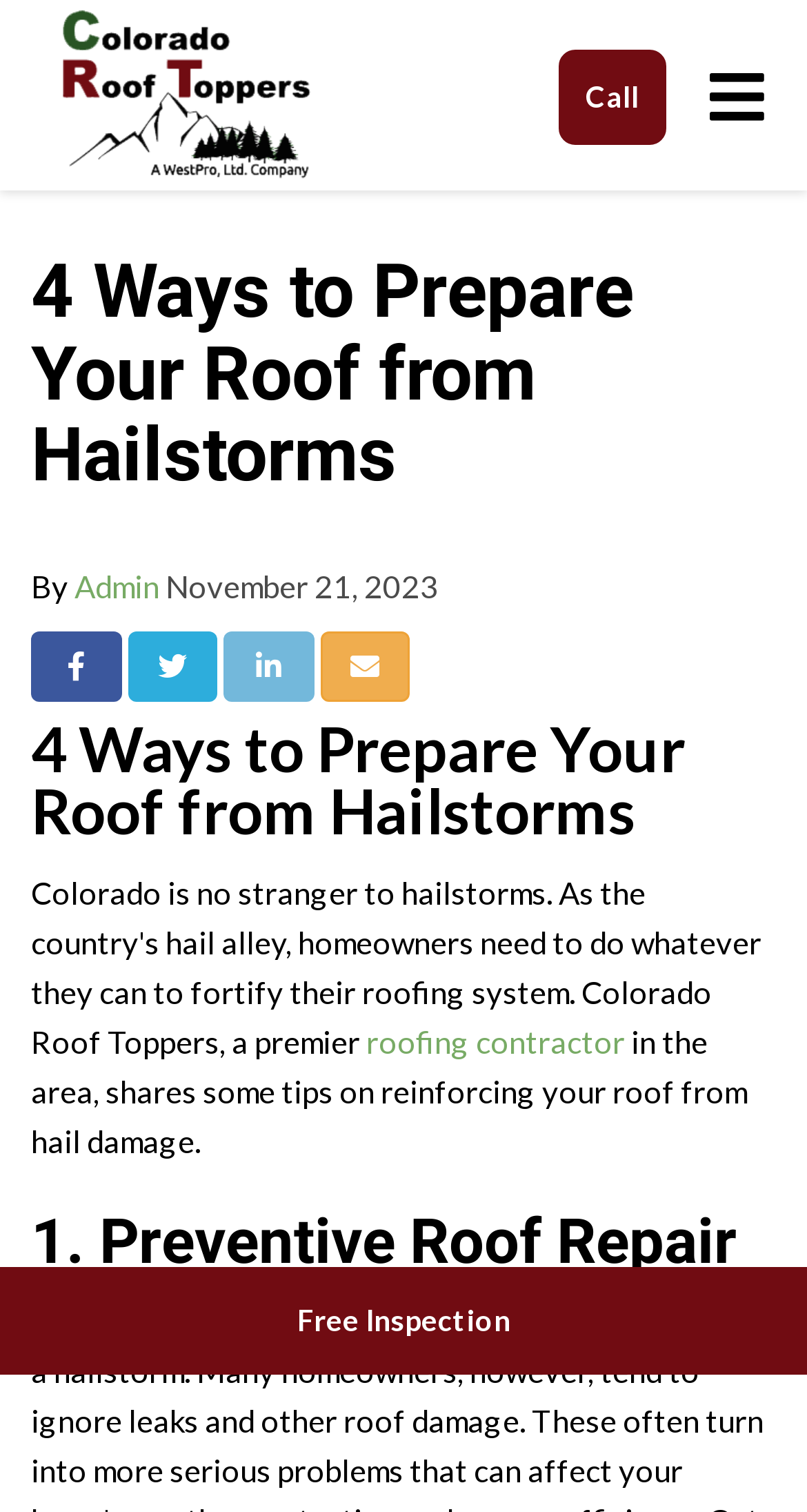Locate the UI element described by Toggle navigation in the provided webpage screenshot. Return the bounding box coordinates in the format (top-left x, top-left y, bottom-right x, bottom-right y), ensuring all values are between 0 and 1.

[0.851, 0.0, 0.974, 0.126]